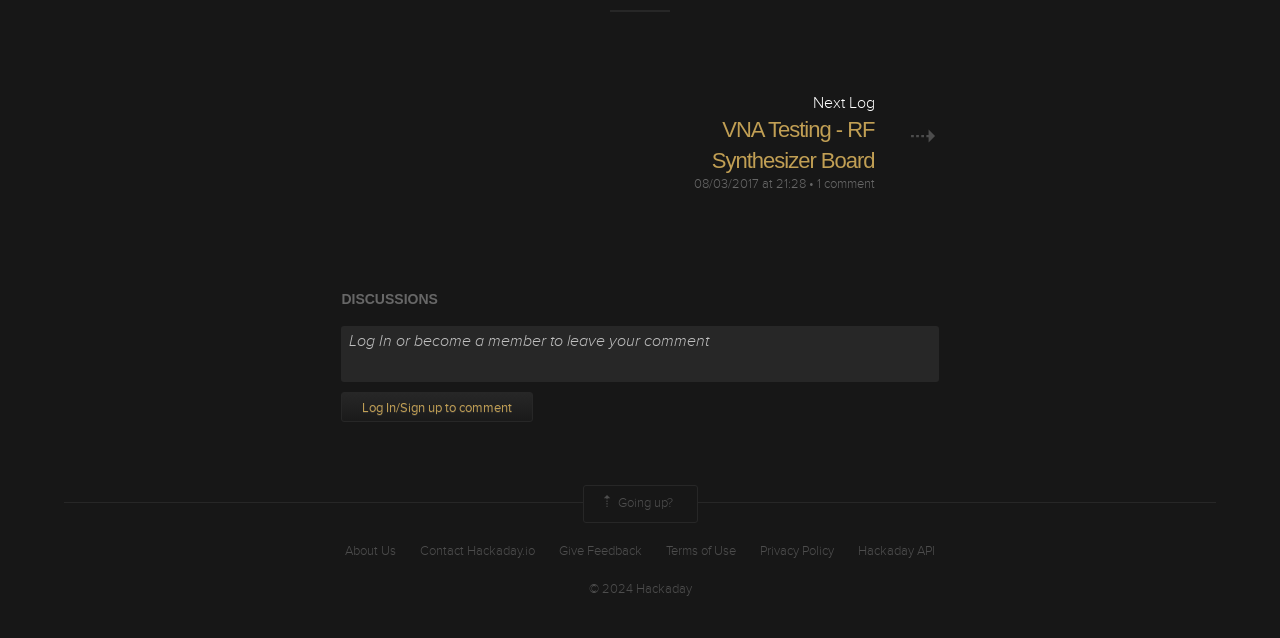Please predict the bounding box coordinates (top-left x, top-left y, bottom-right x, bottom-right y) for the UI element in the screenshot that fits the description: Log In/Sign up to comment

[0.267, 0.614, 0.417, 0.661]